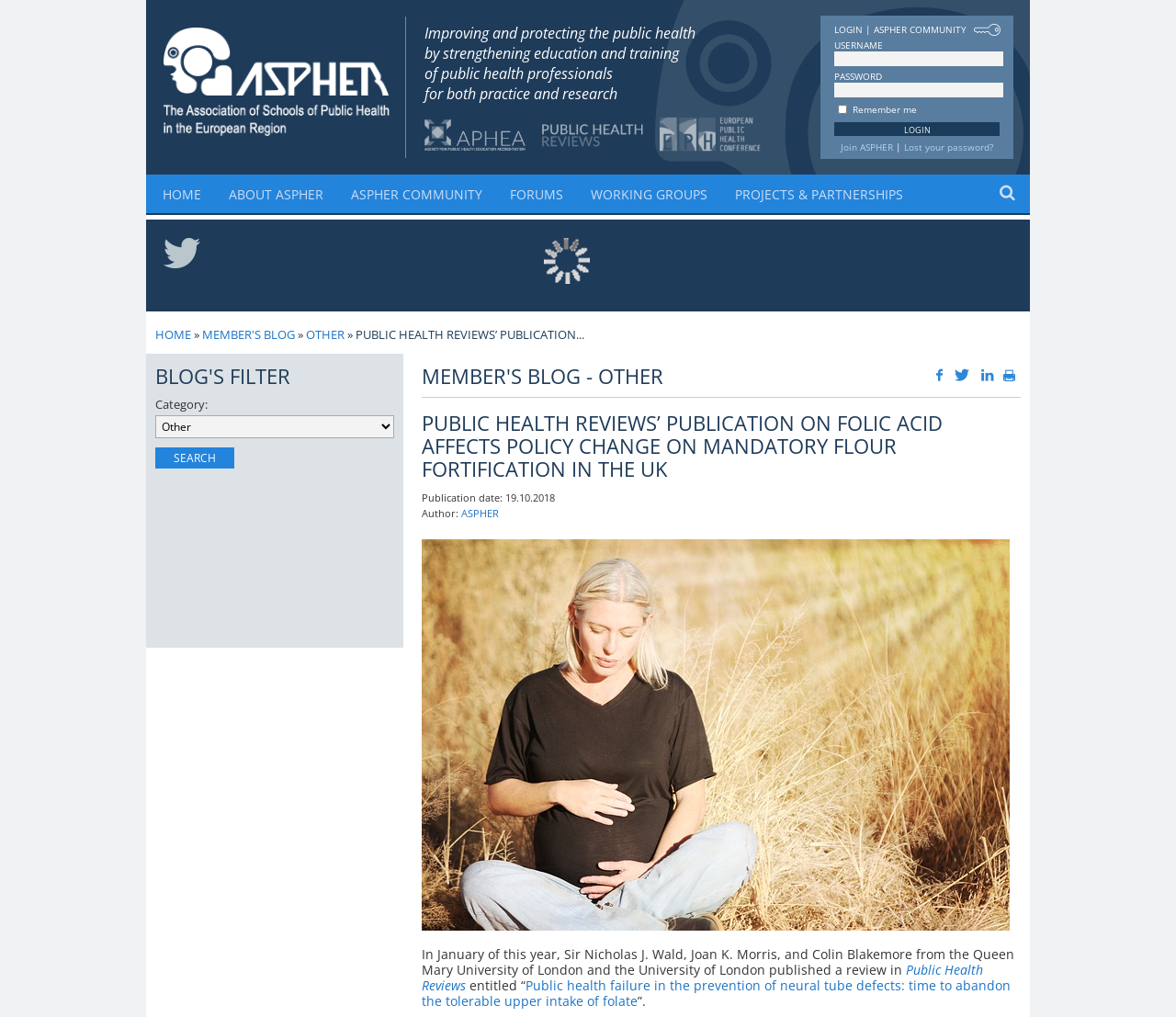Refer to the image and answer the question with as much detail as possible: Who is the author of the blog post?

The author of the blog post can be found in the static text element at coordinates [0.392, 0.498, 0.424, 0.511], which contains the text 'Author: ASPHER'.